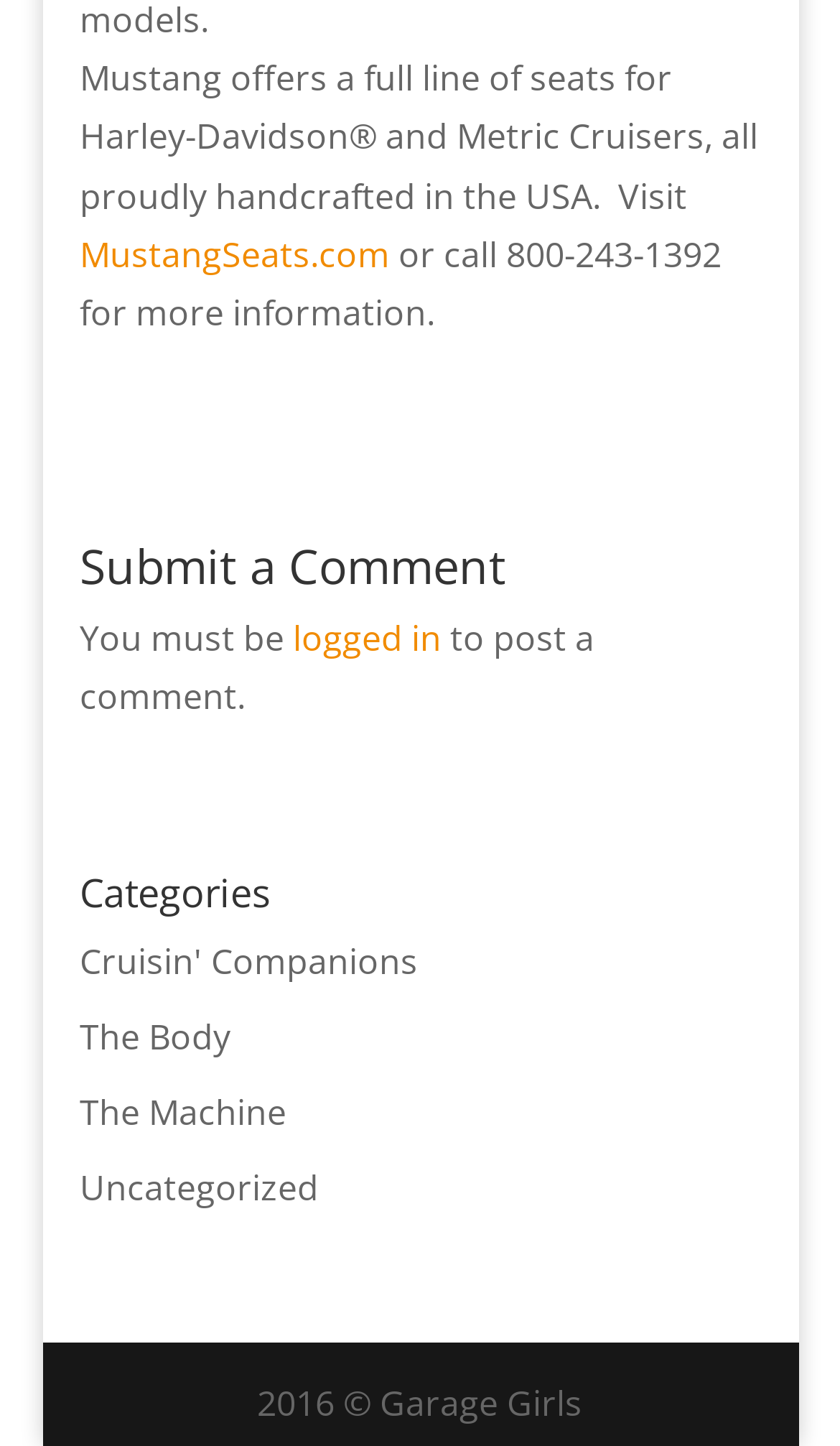Please determine the bounding box coordinates for the UI element described as: "Uncategorized".

[0.095, 0.805, 0.38, 0.838]